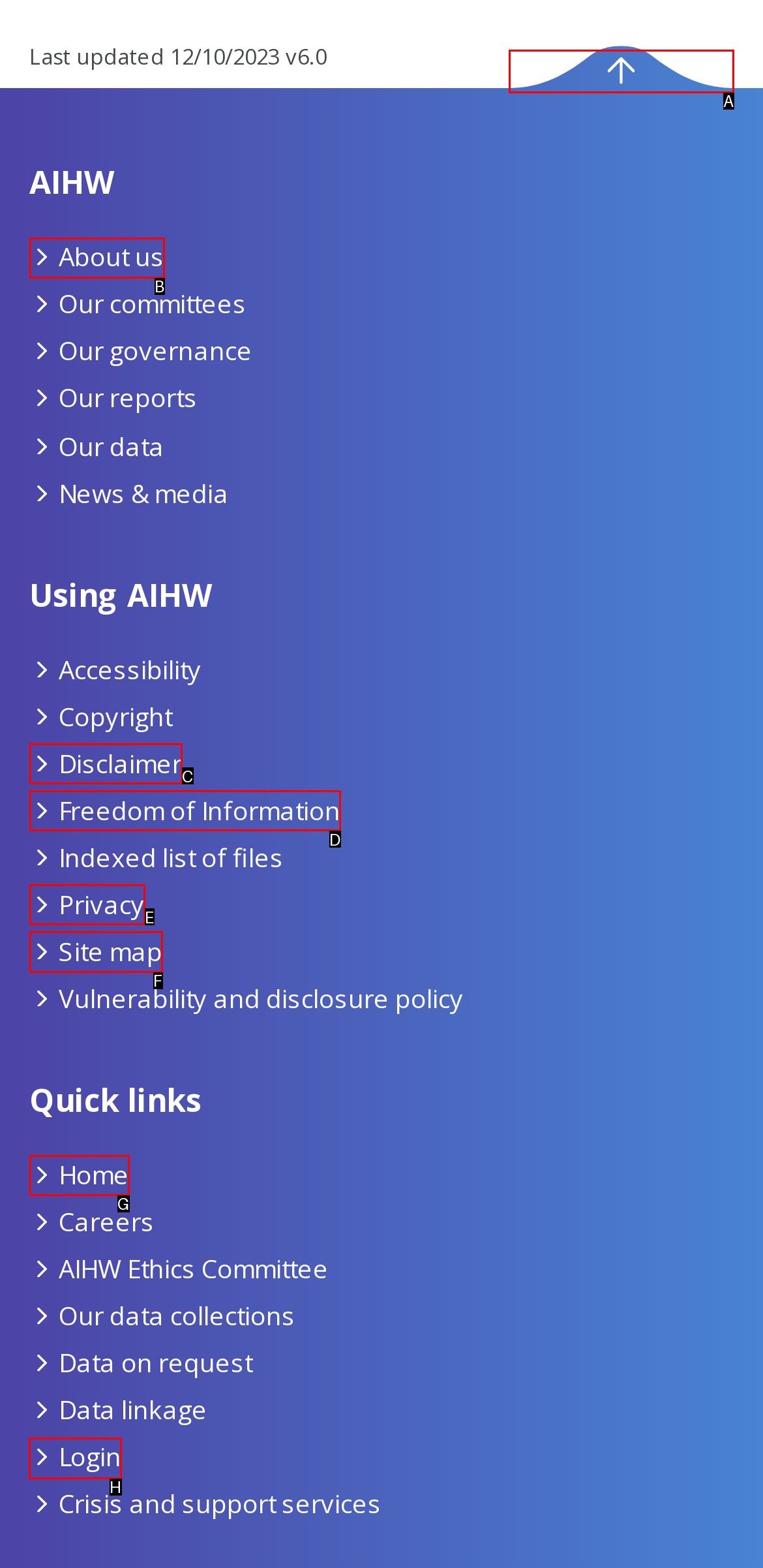Indicate the letter of the UI element that should be clicked to accomplish the task: Login. Answer with the letter only.

H